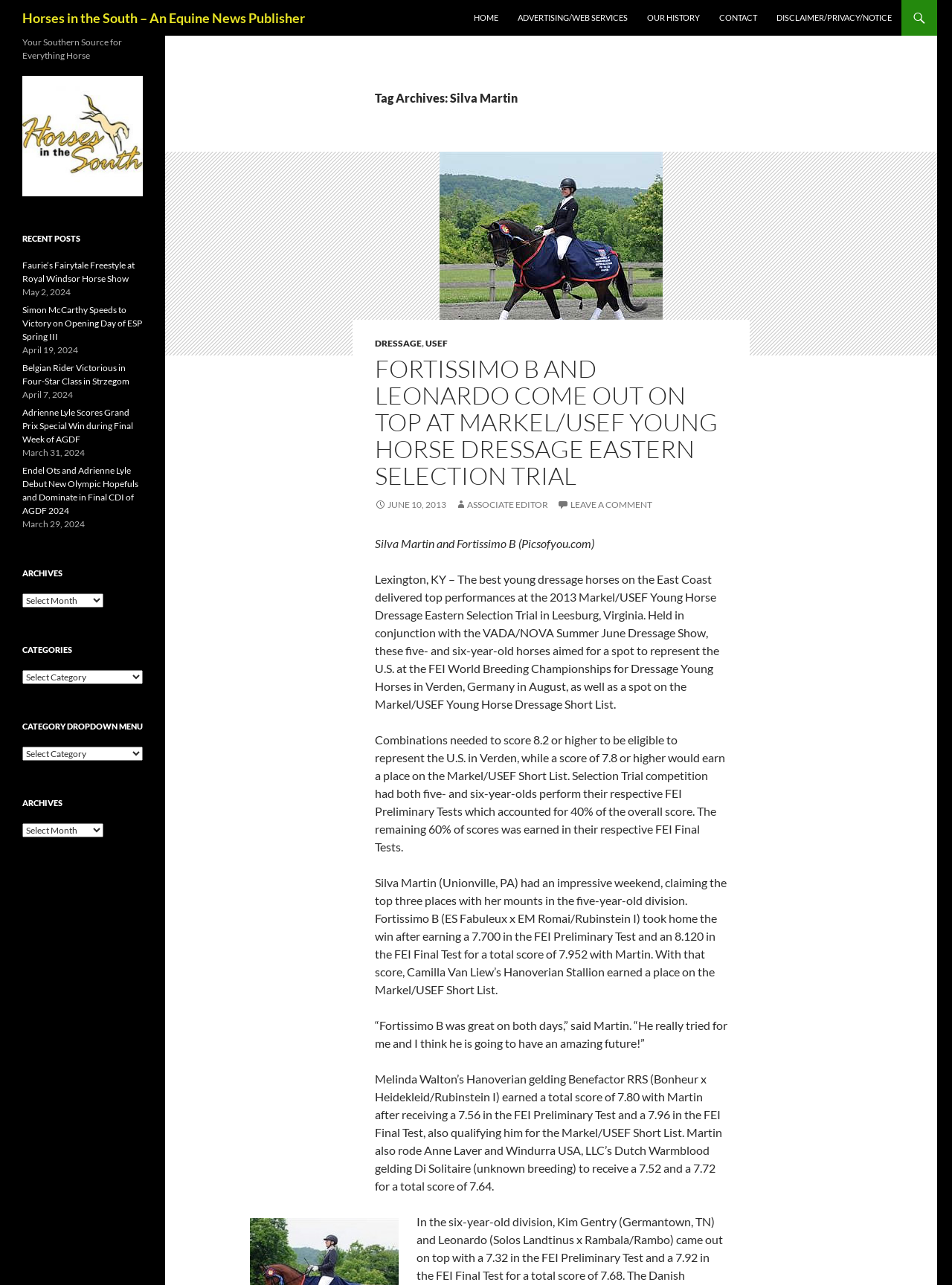What is the date of the article about Simon McCarthy Speeds to Victory on Opening Day of ESP Spring III?
Examine the image and give a concise answer in one word or a short phrase.

April 19, 2024